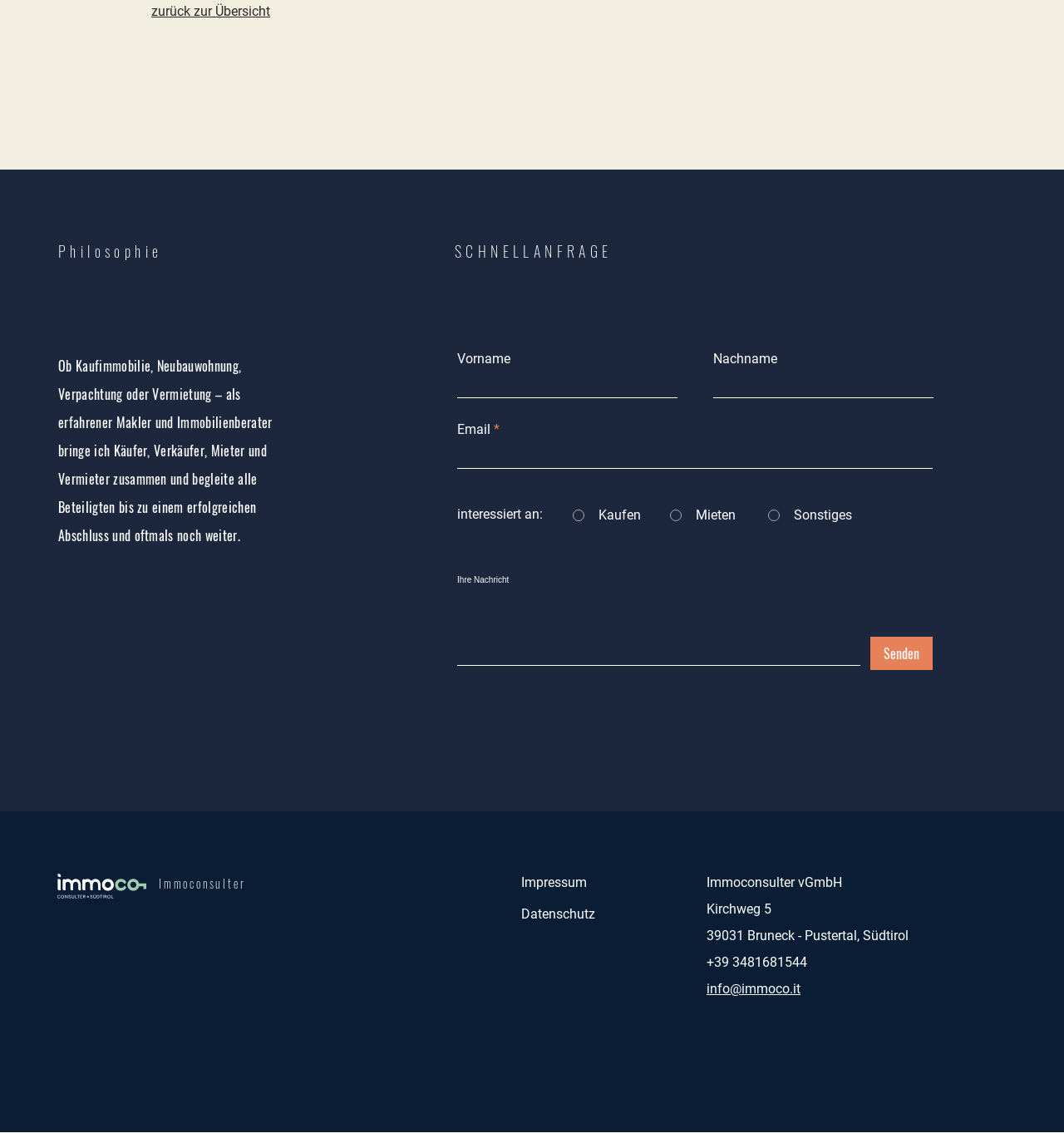Please locate the bounding box coordinates of the element that should be clicked to complete the given instruction: "Click on the 'Facebook' social media link".

[0.663, 0.925, 0.68, 0.941]